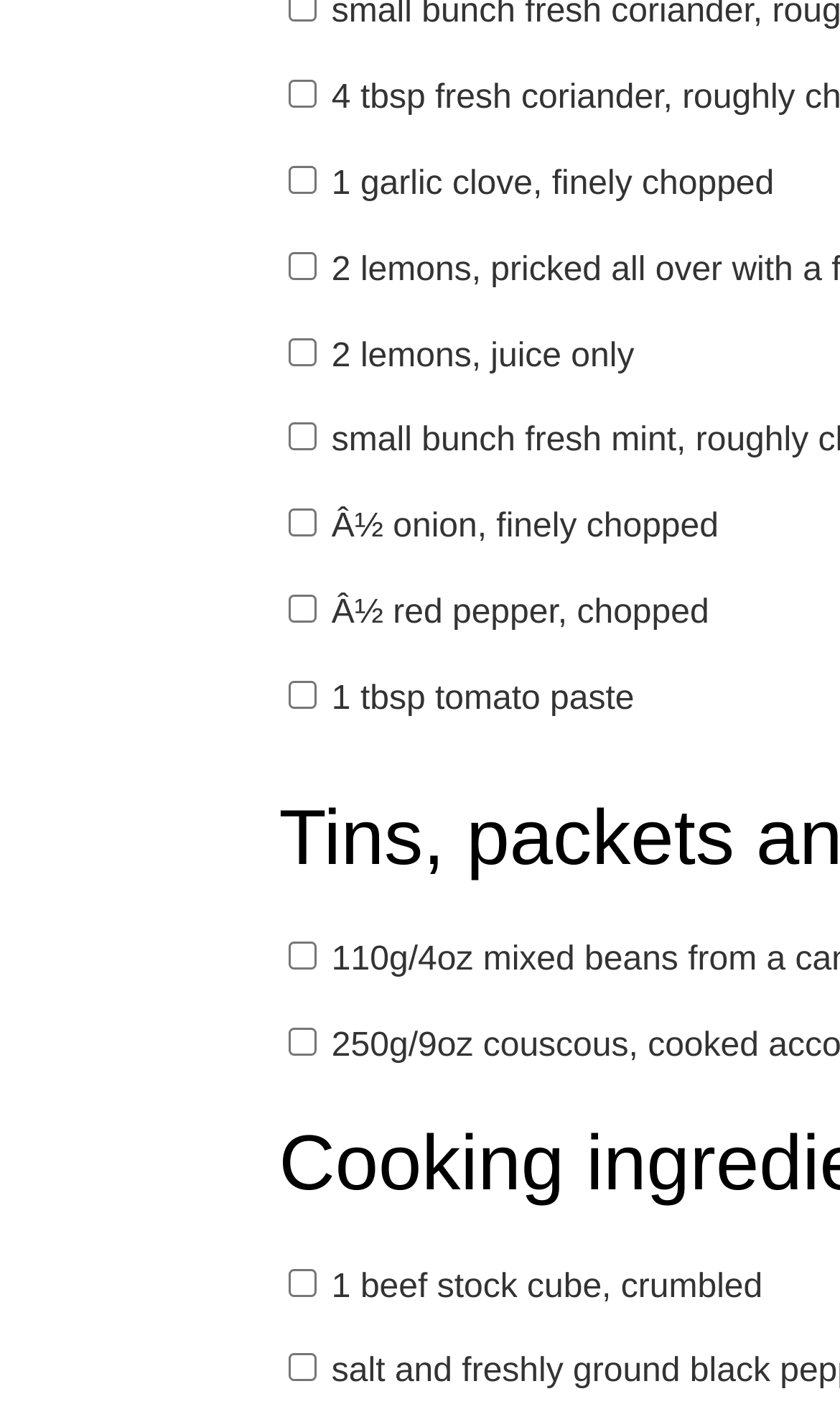Use a single word or phrase to answer the question:
How many ingredients are listed?

13